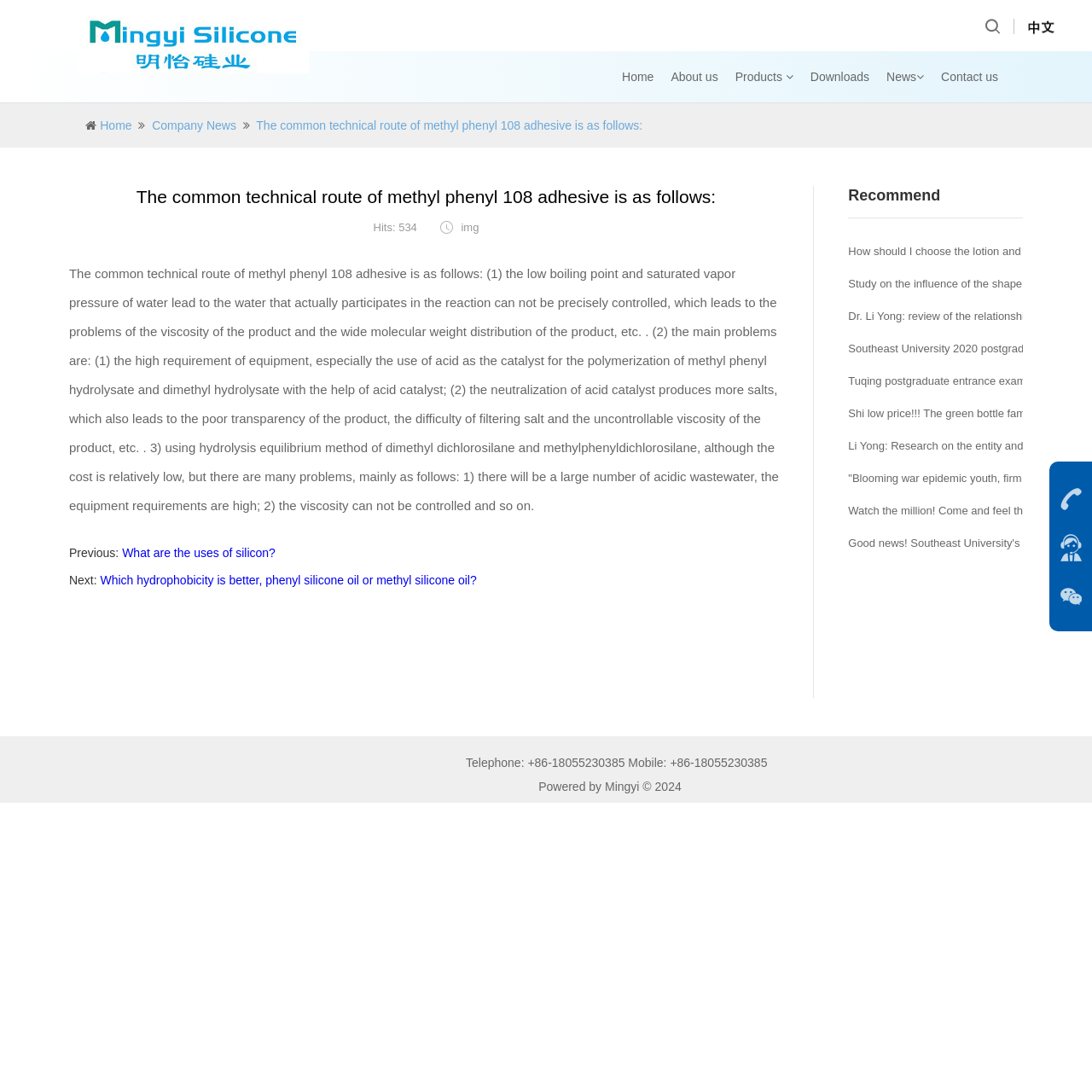Please give a concise answer to this question using a single word or phrase: 
What is the current page about?

Methyl phenyl 108 adhesive